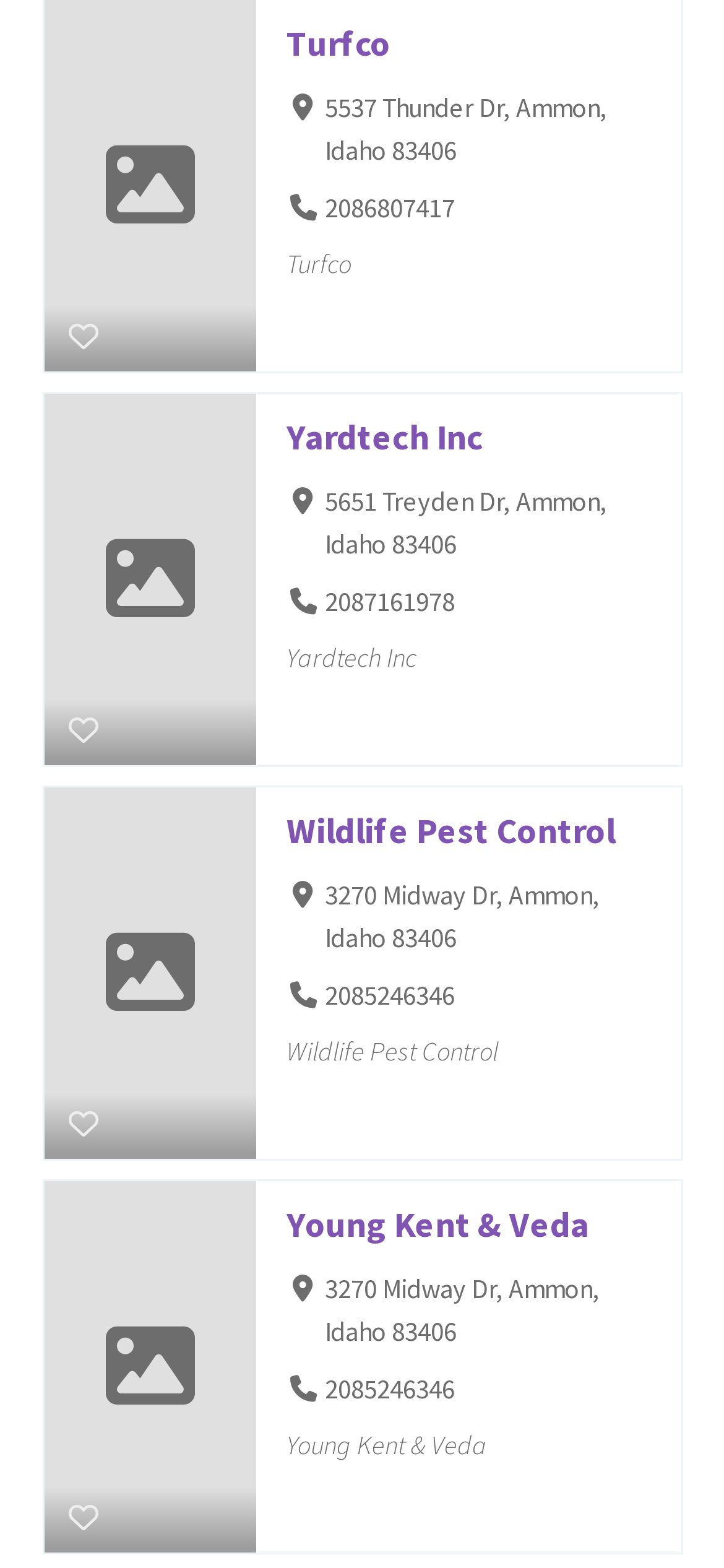What is the address of Wildlife Pest Control?
We need a detailed and exhaustive answer to the question. Please elaborate.

I found the link with the text 'Wildlife Pest Control' and looked for the adjacent StaticText element, which contains the address '3270 Midway Dr, Ammon, Idaho 83406'.